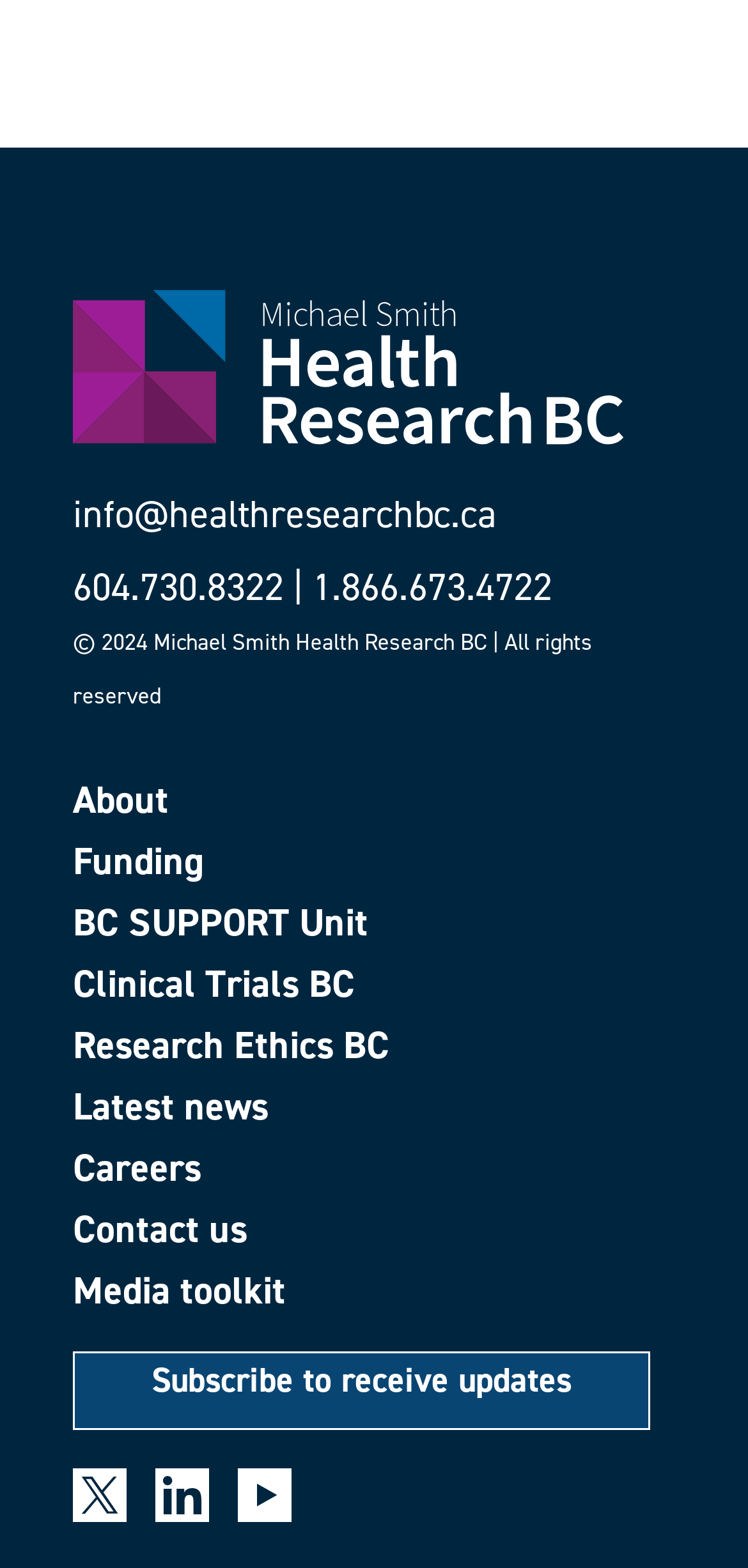Identify the bounding box coordinates of the region that needs to be clicked to carry out this instruction: "Click on About". Provide these coordinates as four float numbers ranging from 0 to 1, i.e., [left, top, right, bottom].

[0.097, 0.498, 0.903, 0.522]